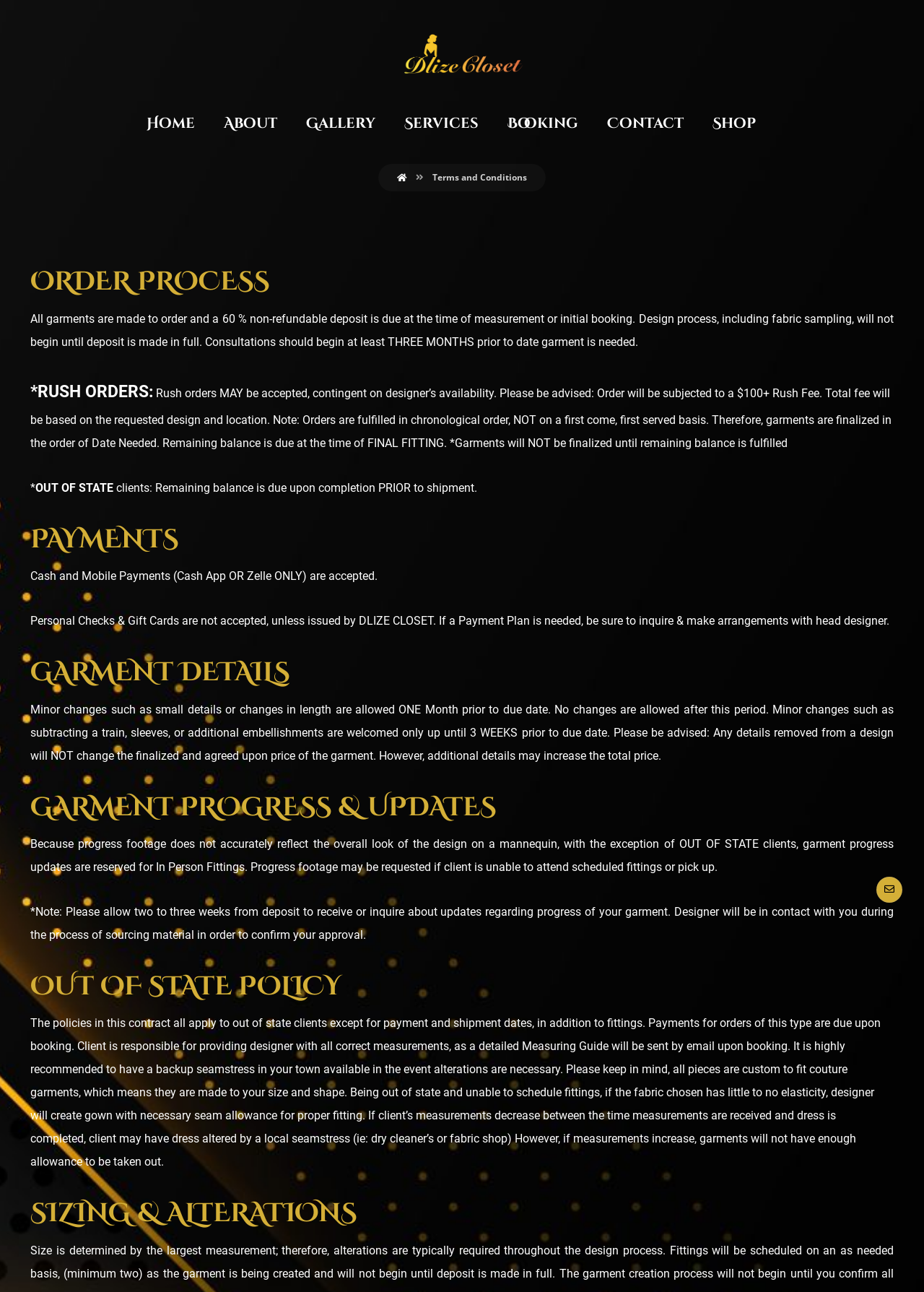Show the bounding box coordinates for the HTML element described as: "title="Fashion Designer in Atlanta"".

[0.43, 0.02, 0.57, 0.065]